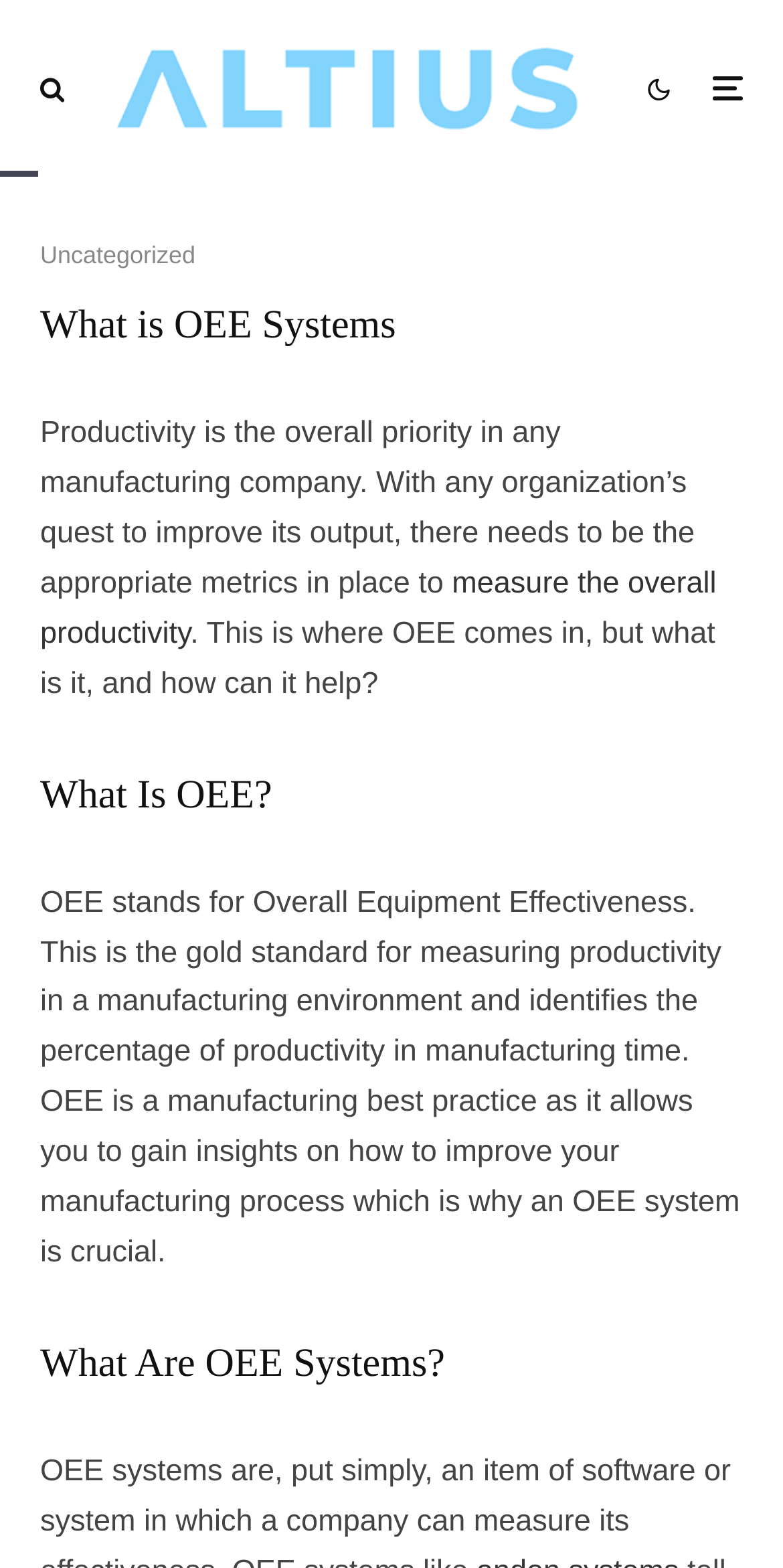What is the main priority in any manufacturing company?
Examine the image closely and answer the question with as much detail as possible.

I found the answer by reading the first sentence of the webpage which states that 'Productivity is the overall priority in any manufacturing company'.